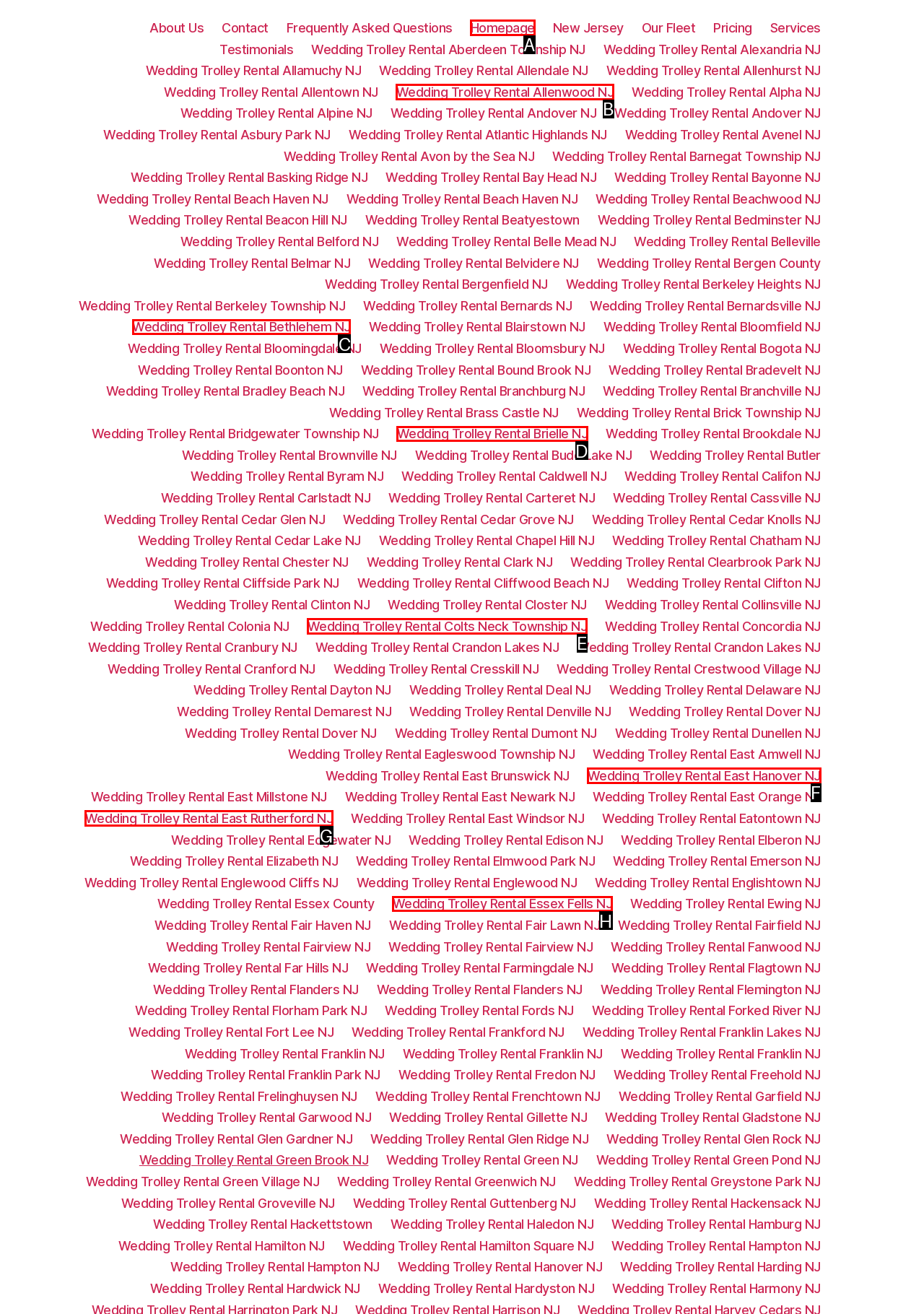Which option should be clicked to execute the following task: check keyword rank tracker? Respond with the letter of the selected option.

None